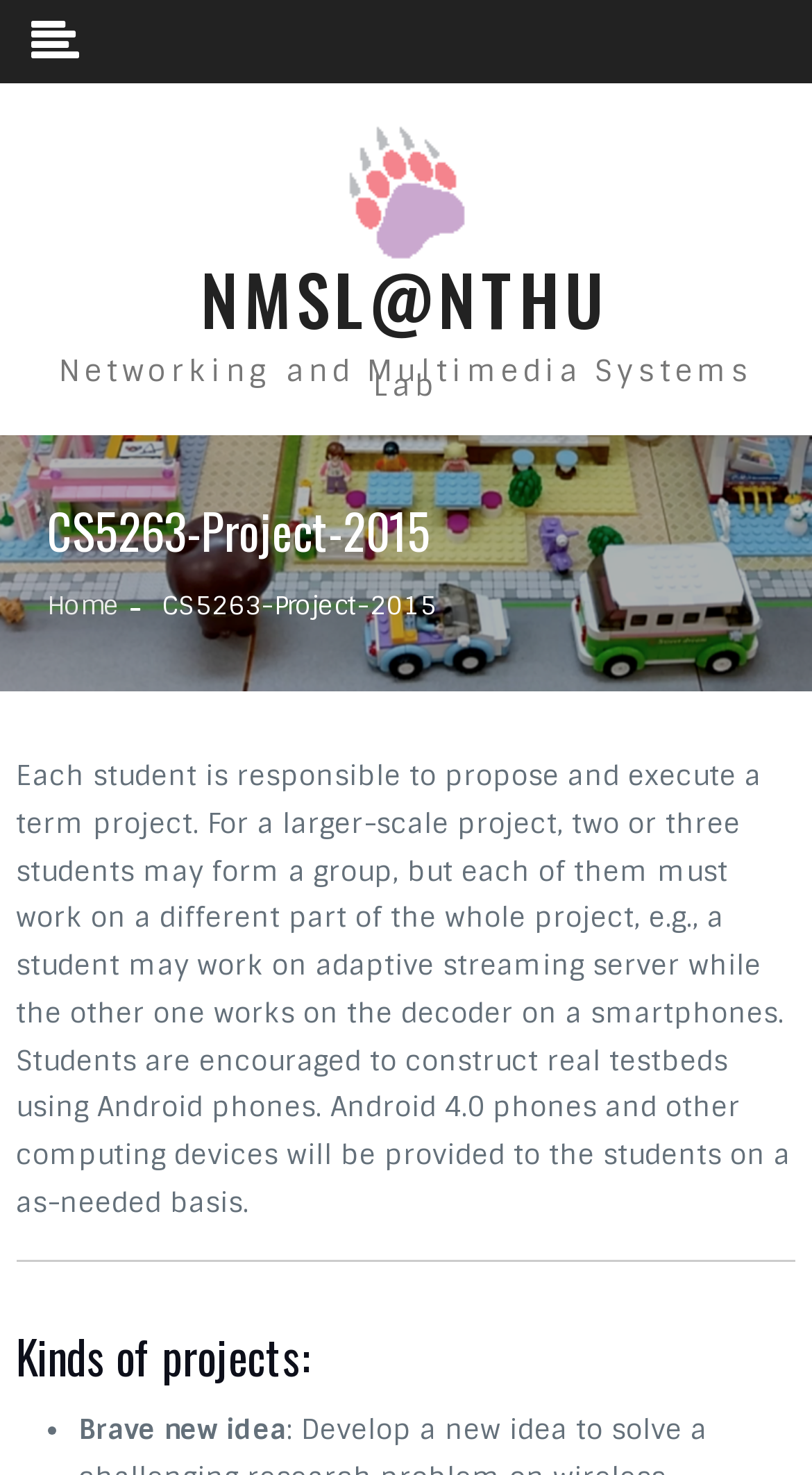What is the purpose of the project?
Answer the question with detailed information derived from the image.

The purpose of the project can be found in the static text element which states 'Each student is responsible to propose and execute a term project'.